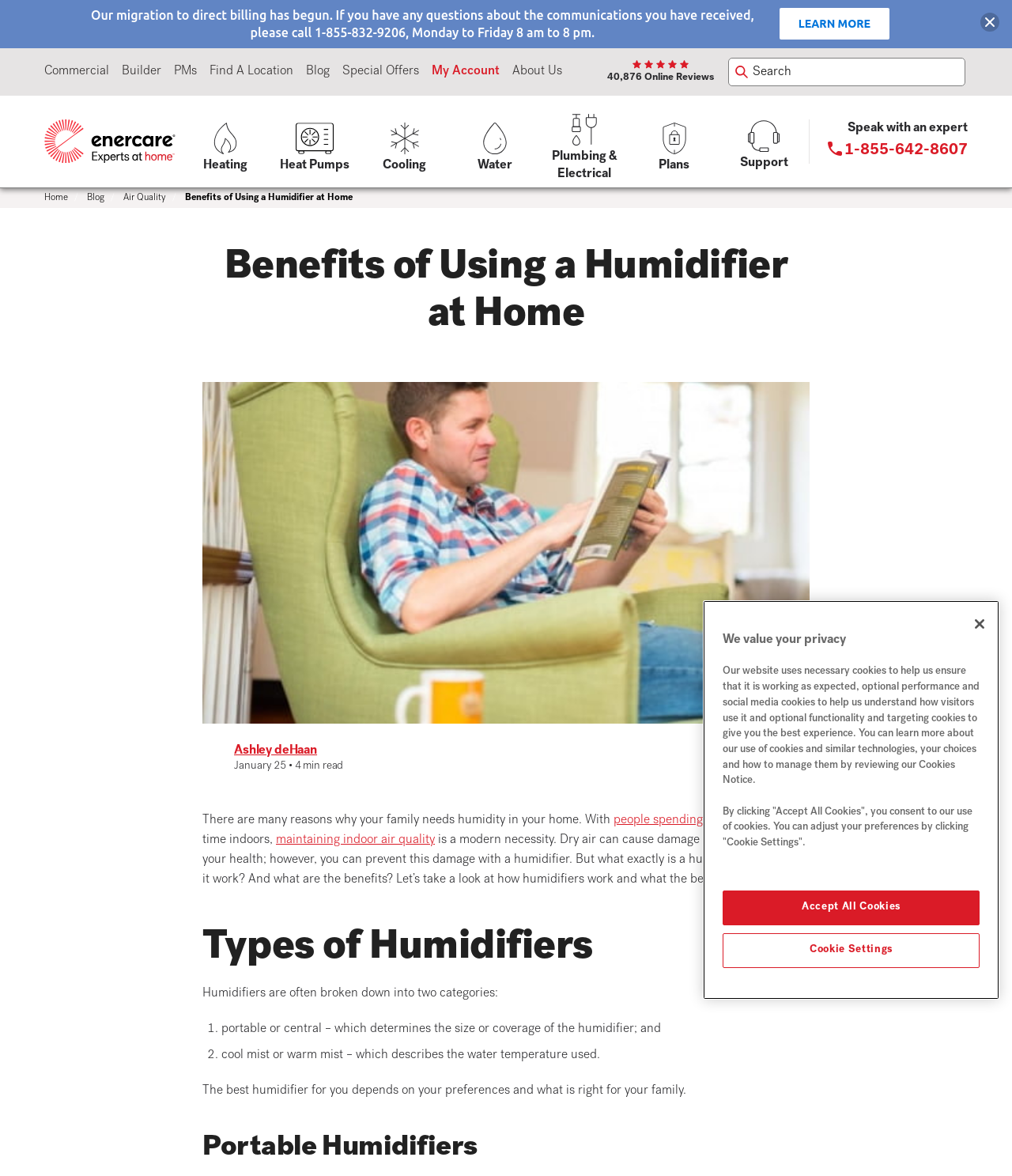Please determine the bounding box coordinates of the element's region to click for the following instruction: "Search for something".

[0.72, 0.049, 0.956, 0.073]